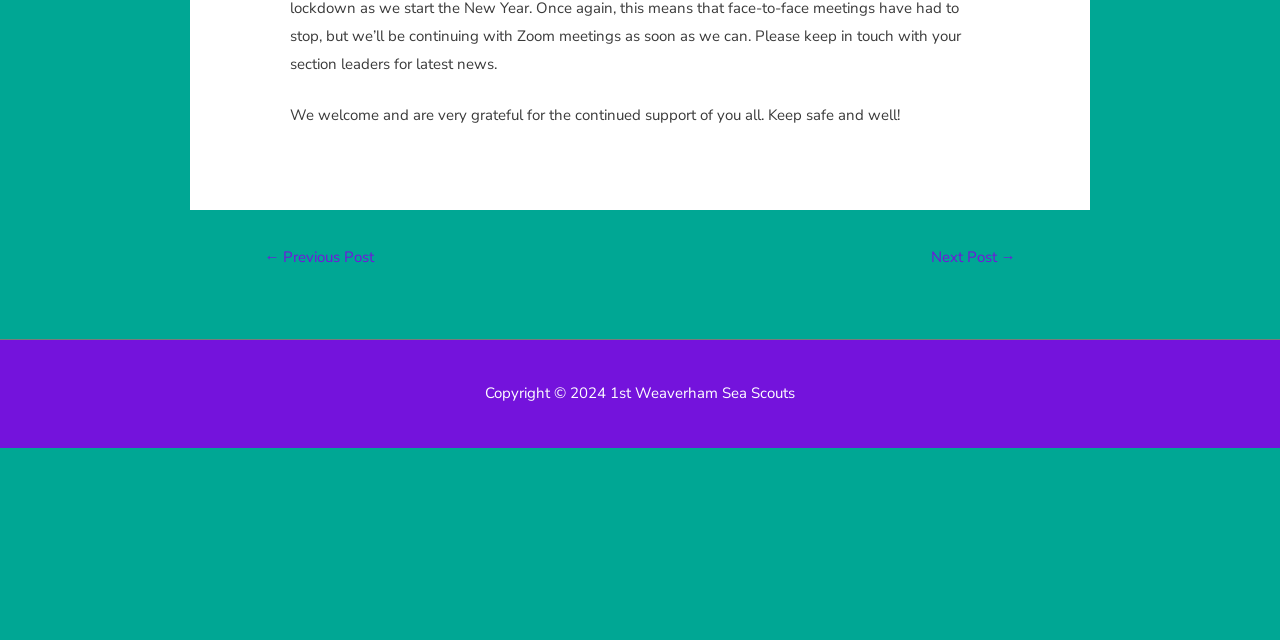Provide the bounding box coordinates of the HTML element this sentence describes: "Robomotion RPA Lifetime Deal". The bounding box coordinates consist of four float numbers between 0 and 1, i.e., [left, top, right, bottom].

None